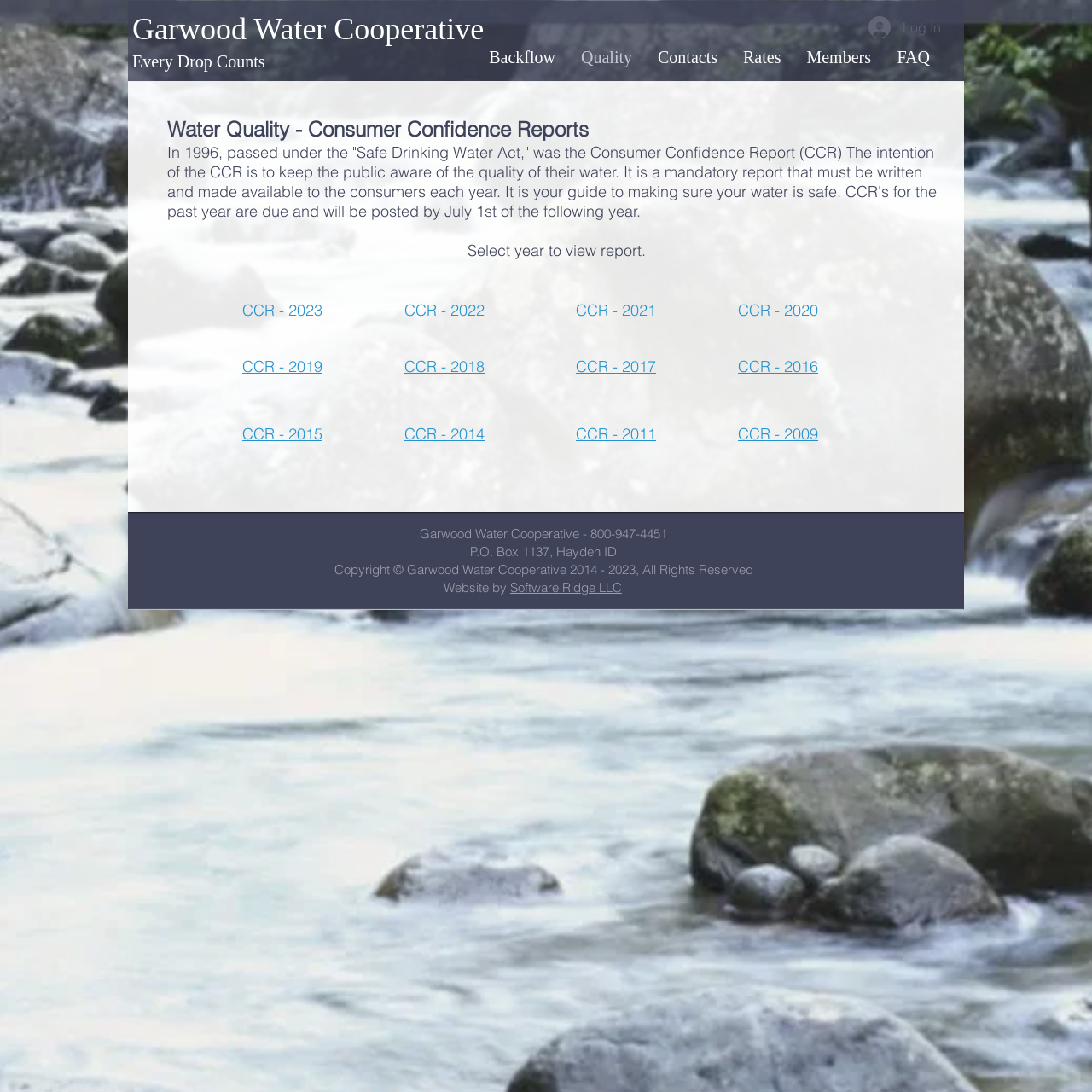Determine the bounding box coordinates of the section I need to click to execute the following instruction: "Go to the Quality page". Provide the coordinates as four float numbers between 0 and 1, i.e., [left, top, right, bottom].

[0.52, 0.036, 0.591, 0.07]